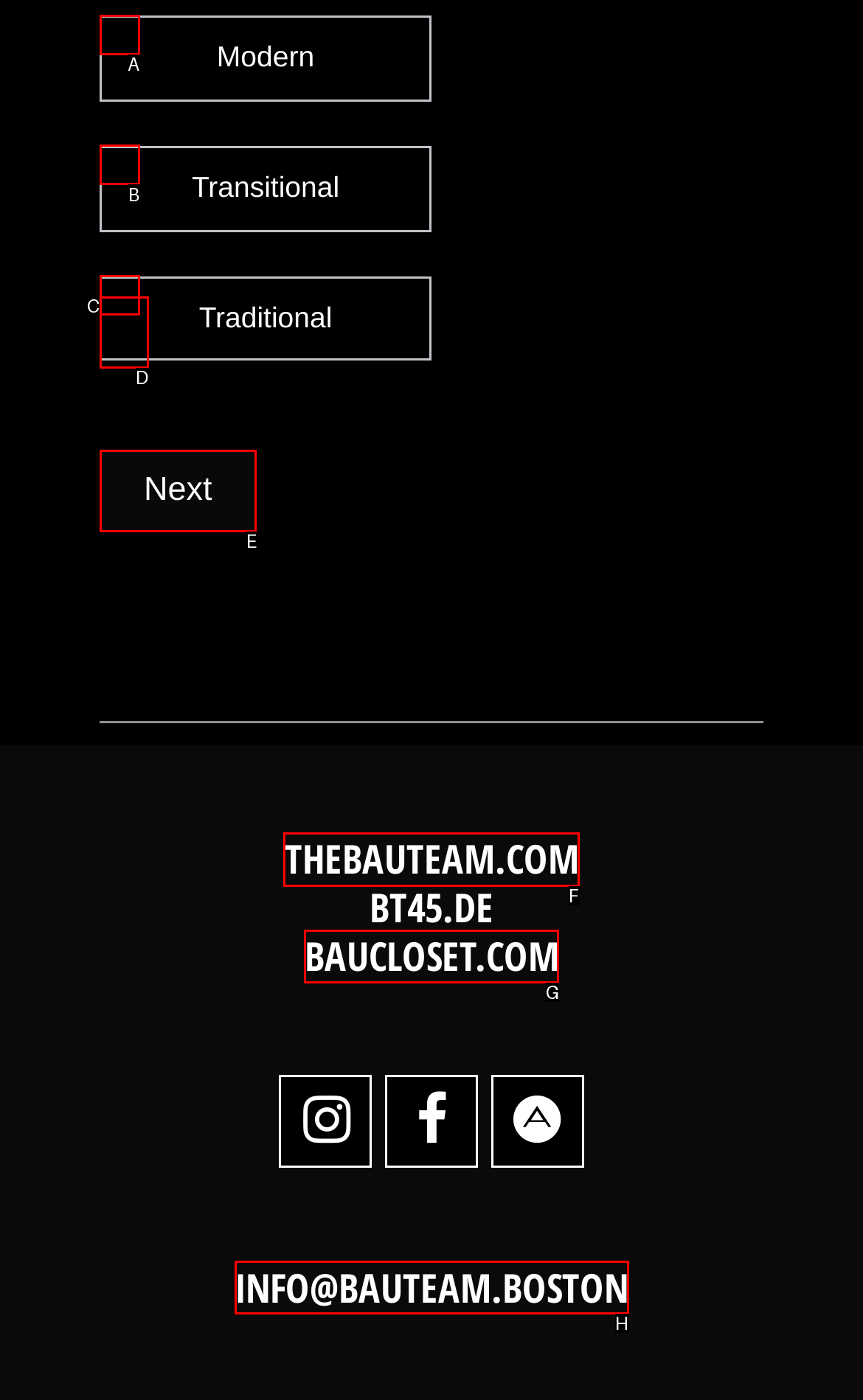What letter corresponds to the UI element to complete this task: Visit THEBAUTEAM.COM
Answer directly with the letter.

F